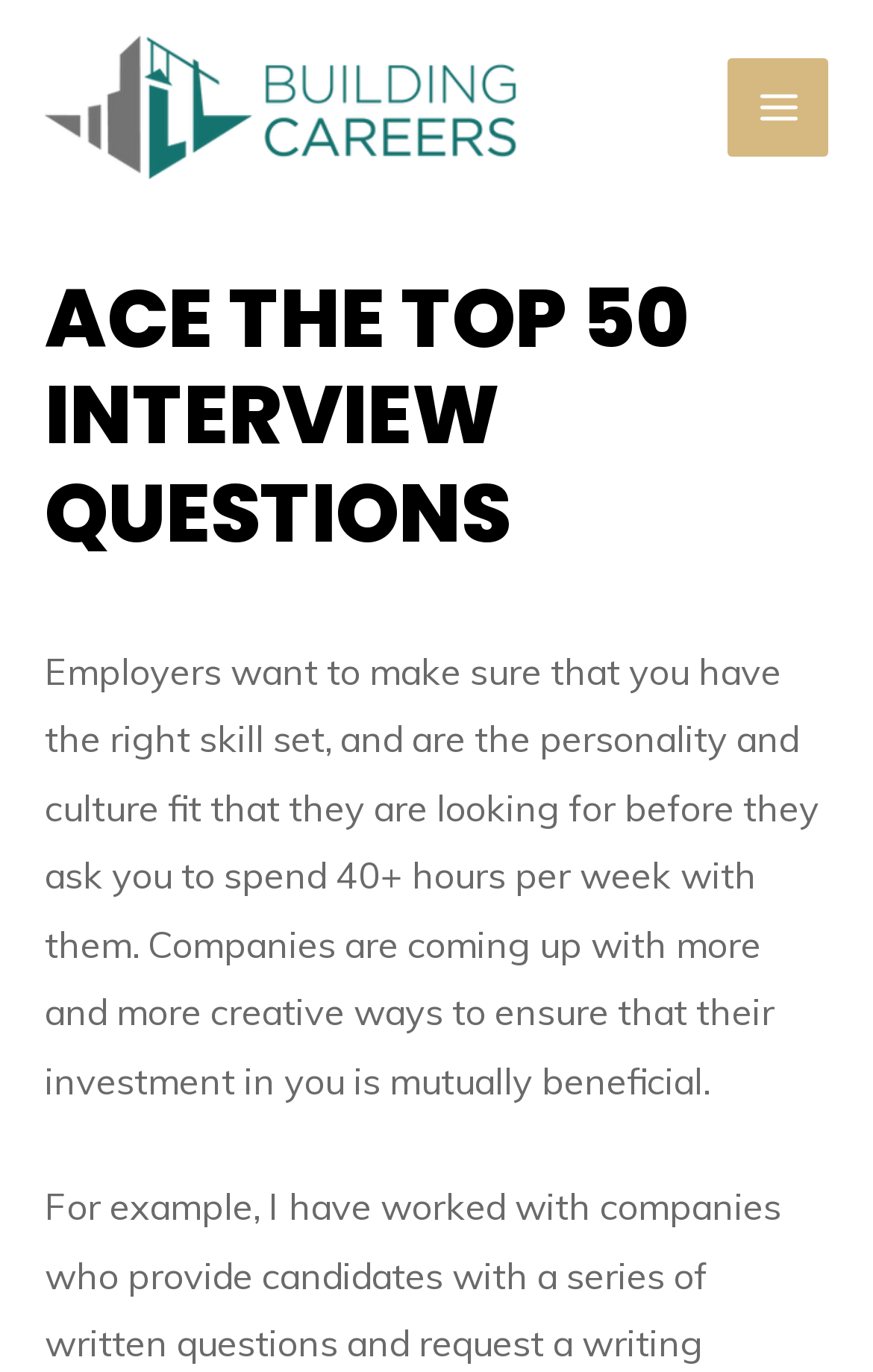Generate a thorough description of the webpage.

The webpage is about acing top 50 interview questions, specifically focusing on the importance of finding the right fit between the employer and the potential employee. 

At the top left of the page, there is a link to "Building Careers" accompanied by an image with the same name. 

On the top right, there is a button labeled "Main Menu" which is not expanded. Next to the button, there is a small image. 

Below the top section, there is a large header that spans the entire width of the page, with the title "ACE THE TOP 50 INTERVIEW QUESTIONS" in bold font. 

Under the header, there is a block of text that explains the importance of finding the right fit between the employer and the employee, stating that employers want to ensure the candidate has the right skill set and personality to fit their company culture before hiring them.